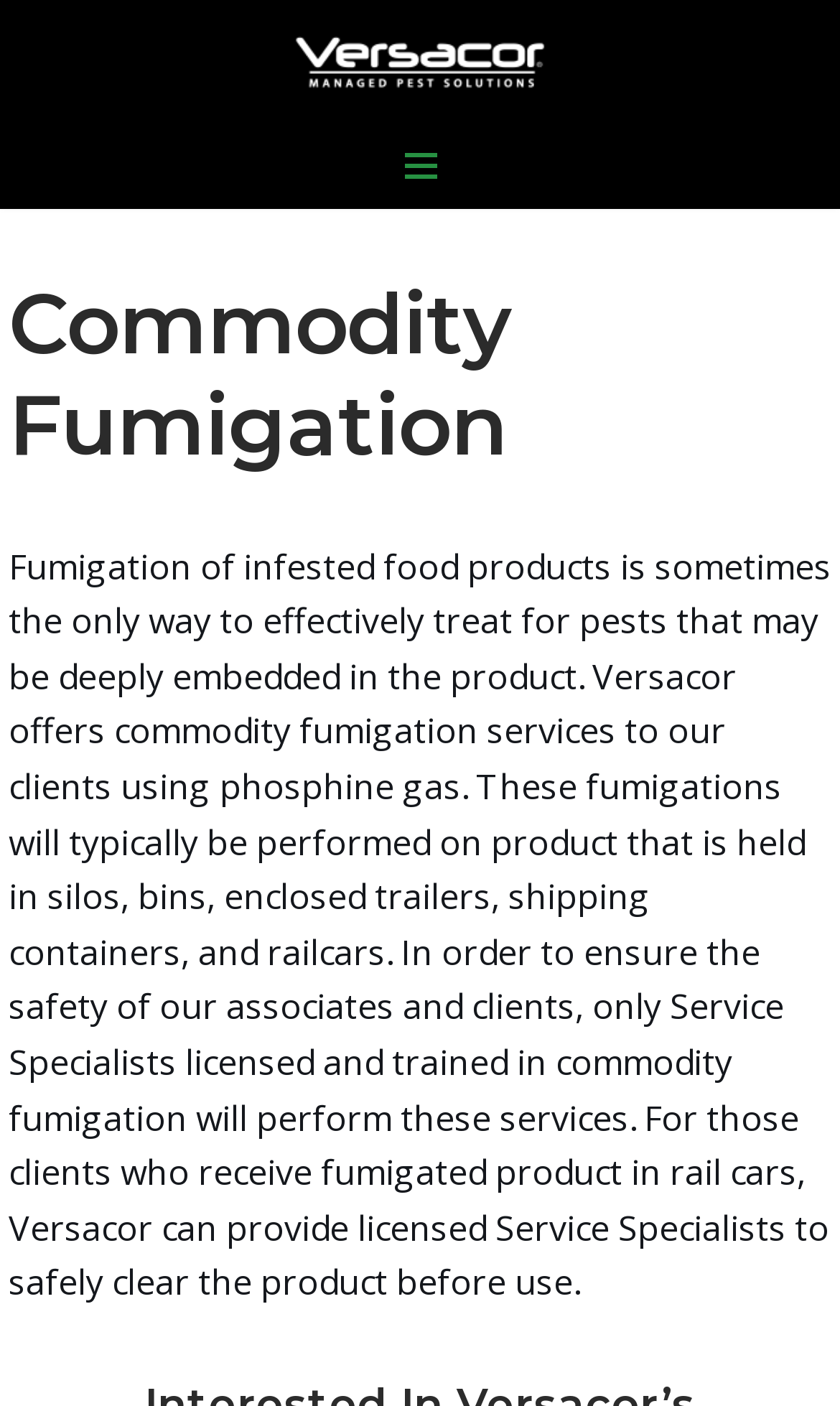From the given element description: "Navigation Menu", find the bounding box for the UI element. Provide the coordinates as four float numbers between 0 and 1, in the order [left, top, right, bottom].

[0.442, 0.093, 0.558, 0.142]